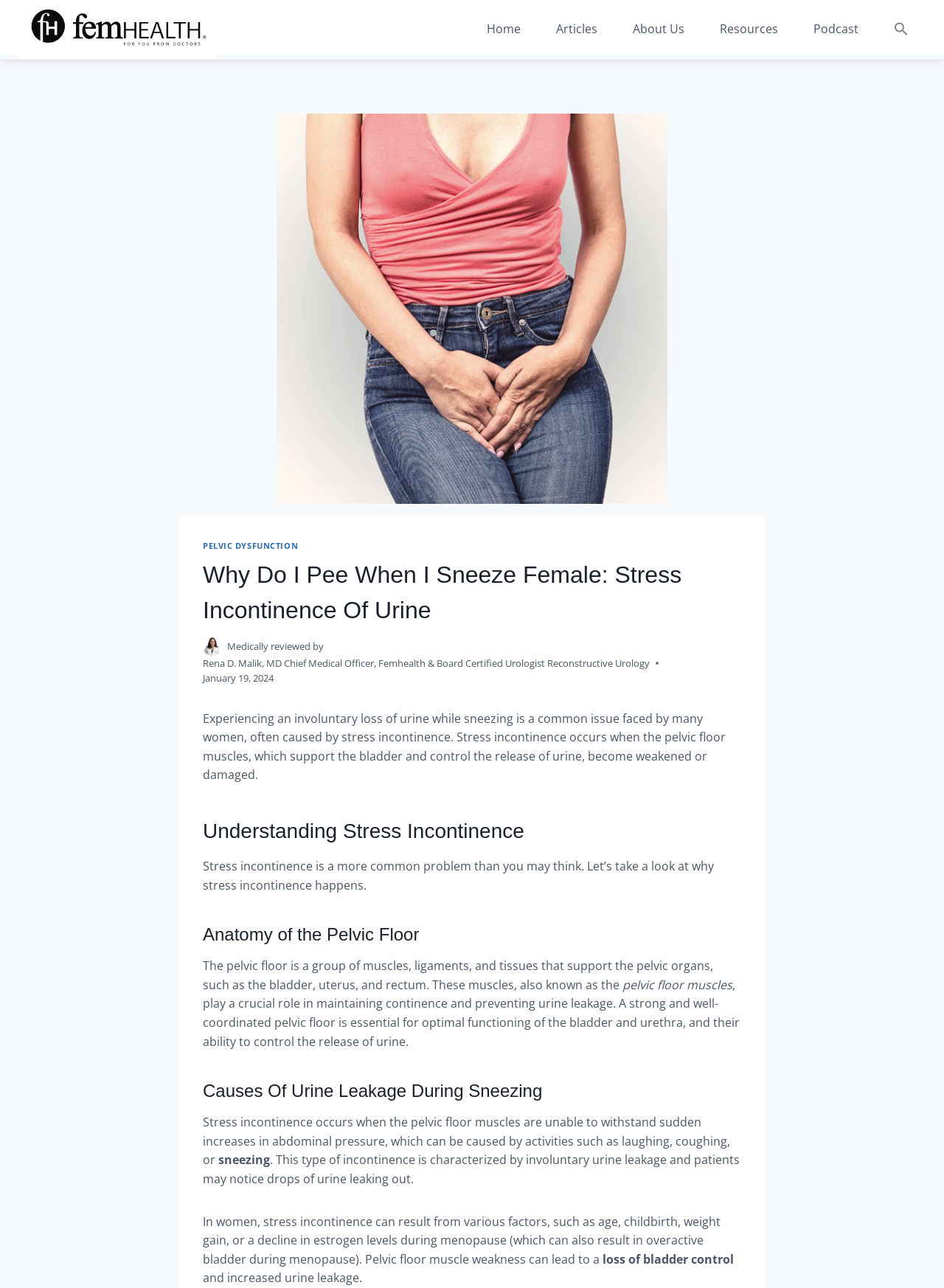What is the topic of the article?
Use the image to answer the question with a single word or phrase.

Stress incontinence